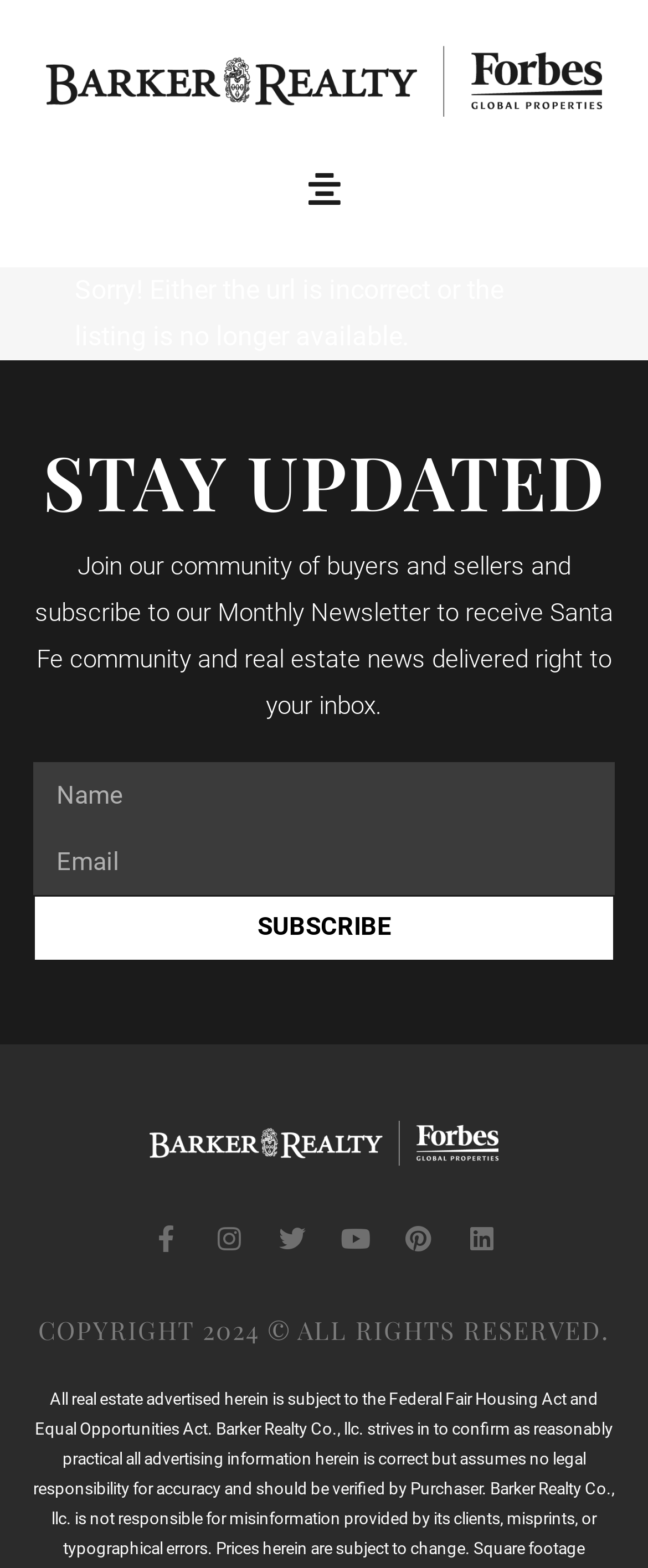What is the copyright year of the webpage?
Using the image, answer in one word or phrase.

2024